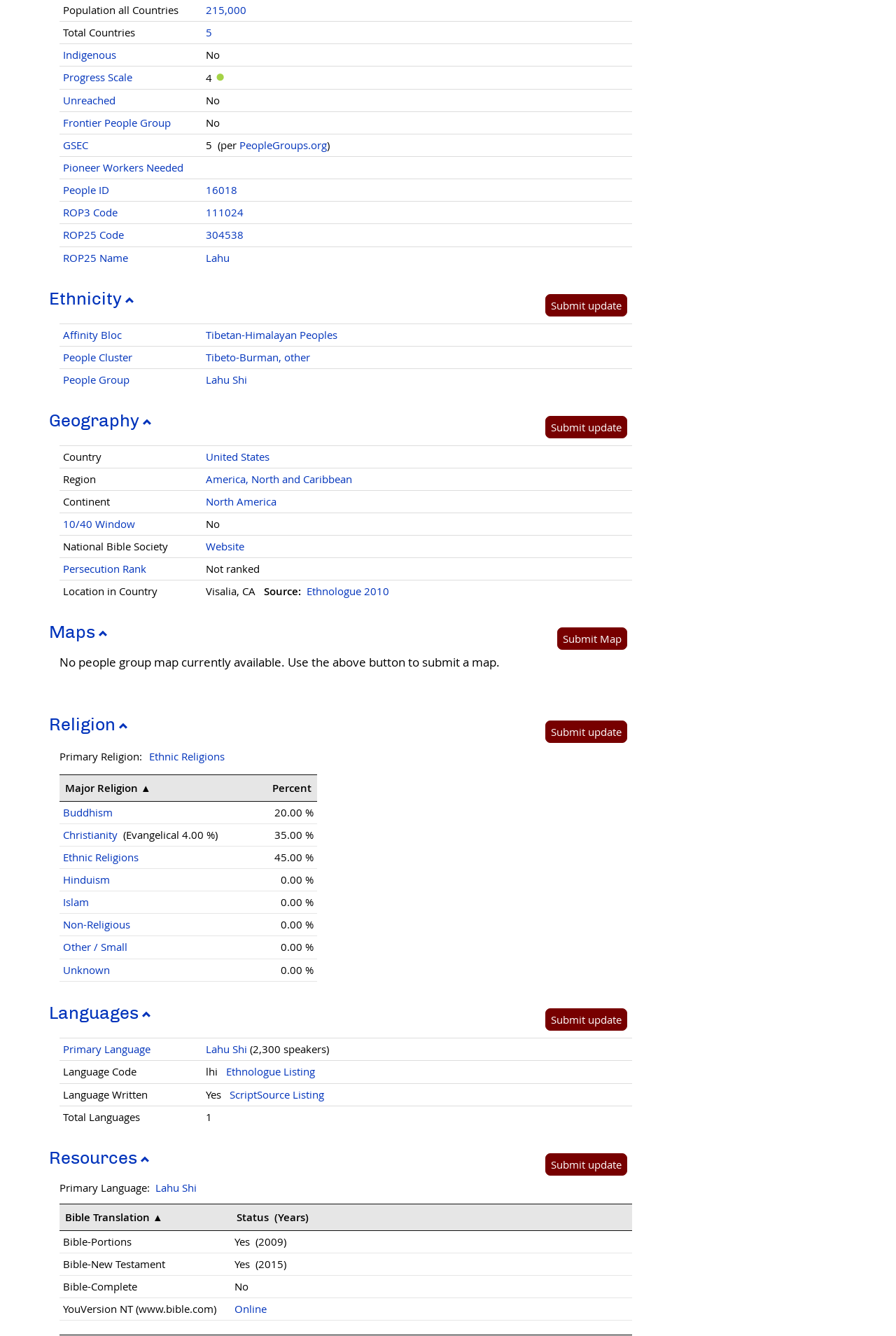Identify the bounding box coordinates for the region of the element that should be clicked to carry out the instruction: "Learn more about wood types". The bounding box coordinates should be four float numbers between 0 and 1, i.e., [left, top, right, bottom].

None